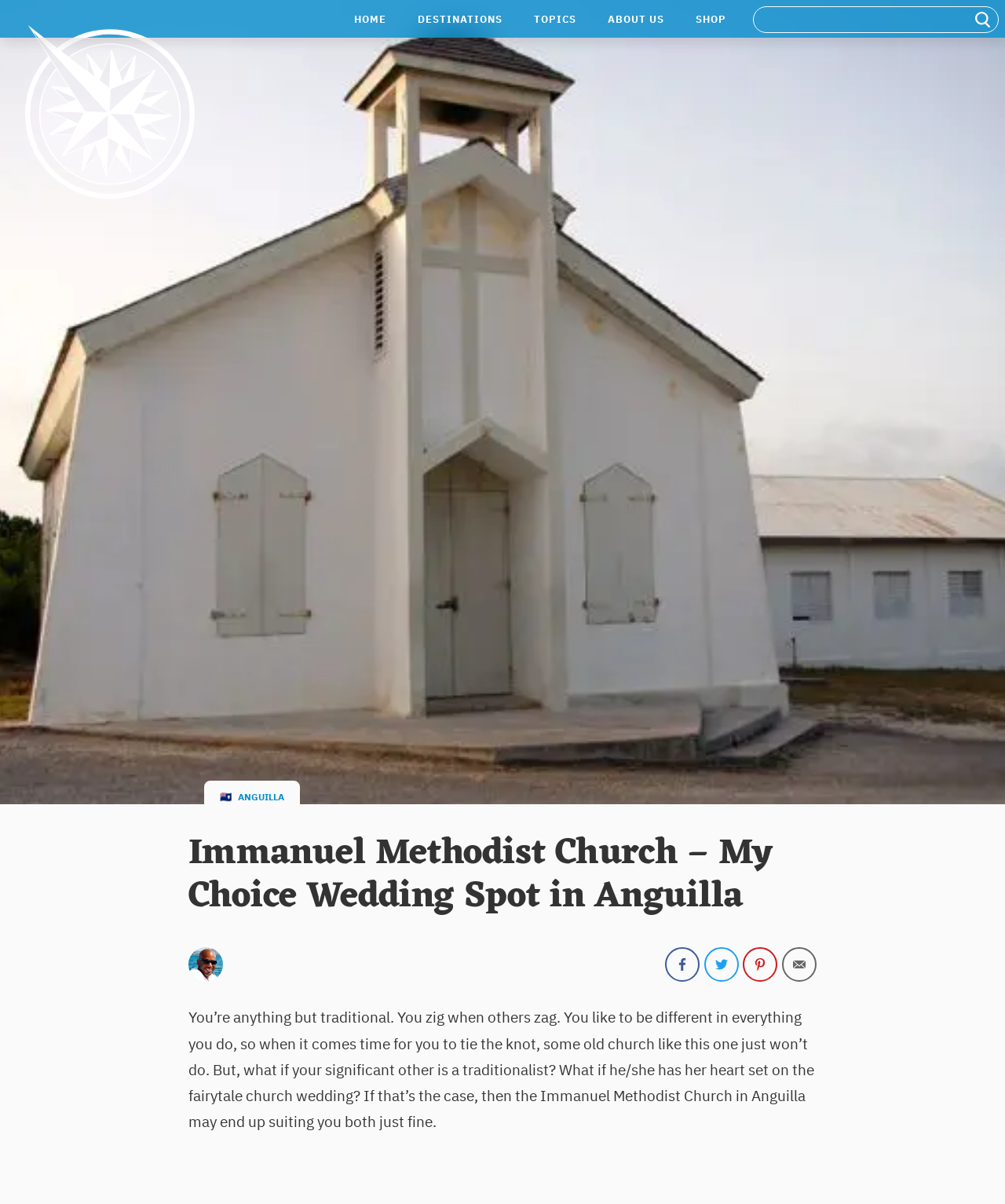Please specify the bounding box coordinates for the clickable region that will help you carry out the instruction: "Search for a destination".

[0.749, 0.005, 0.994, 0.027]